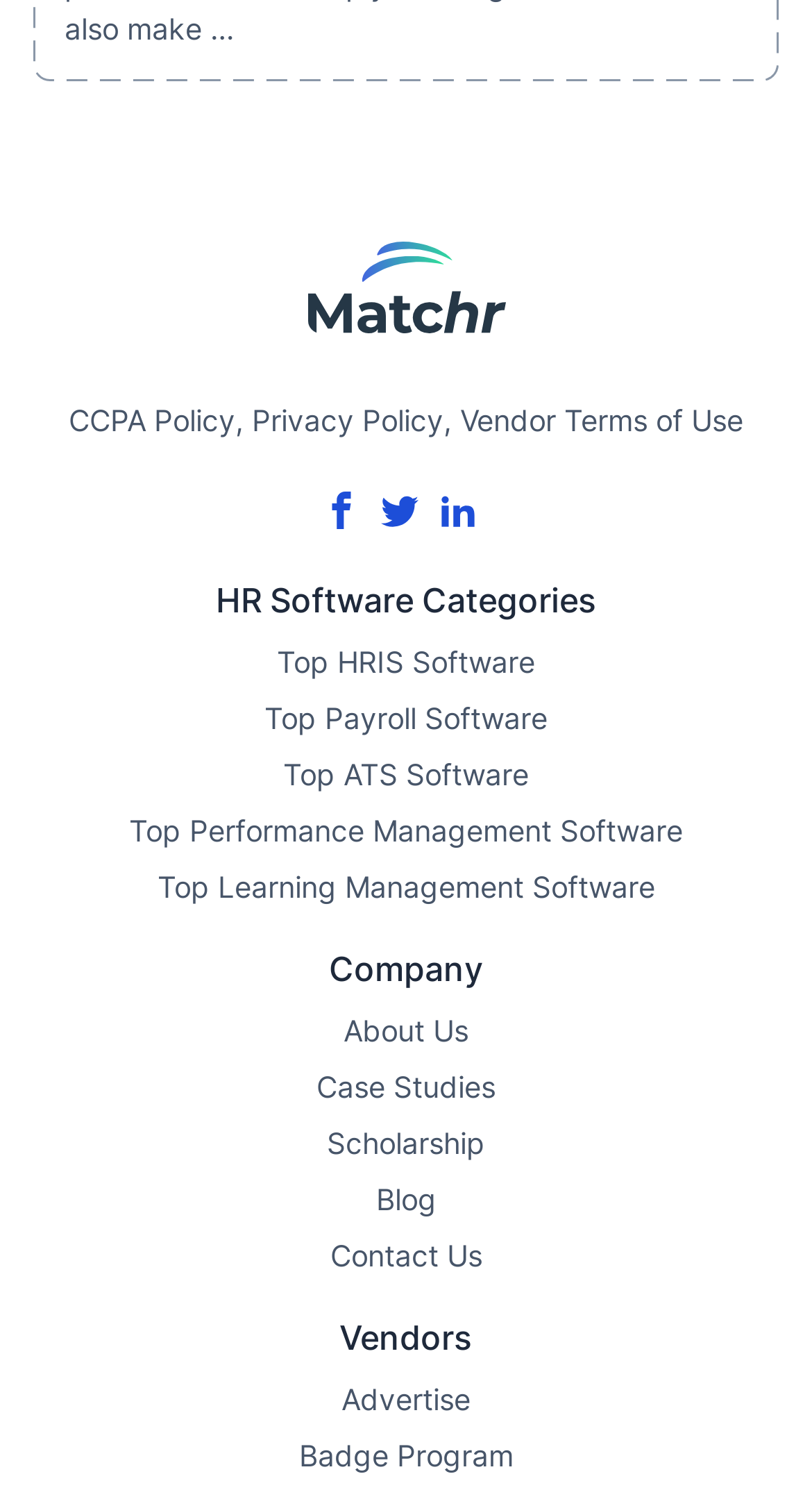Given the element description Badge Program, specify the bounding box coordinates of the corresponding UI element in the format (top-left x, top-left y, bottom-right x, bottom-right y). All values must be between 0 and 1.

[0.368, 0.965, 0.632, 0.988]